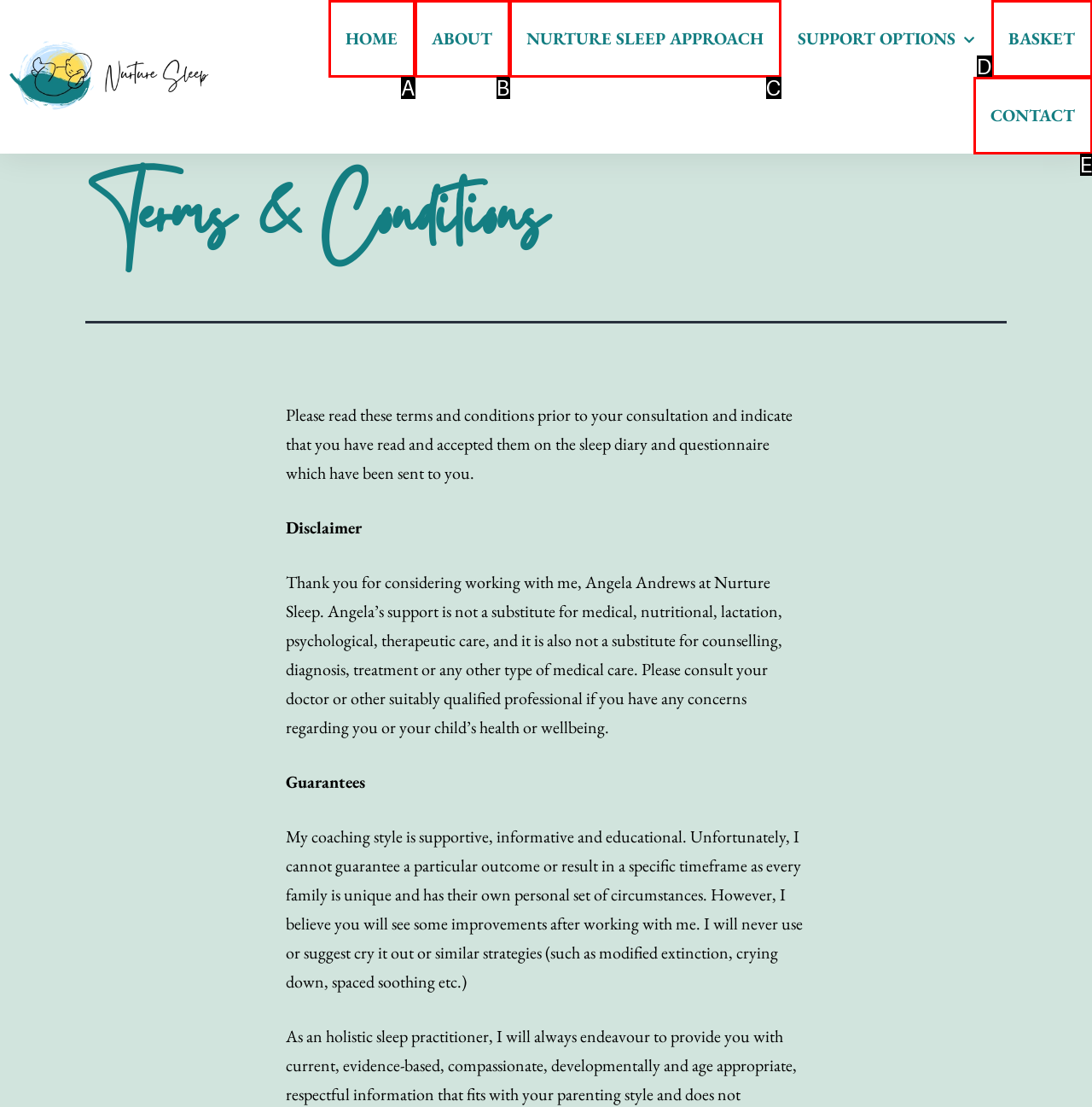Given the description: Nurture Sleep Approach, select the HTML element that matches it best. Reply with the letter of the chosen option directly.

C